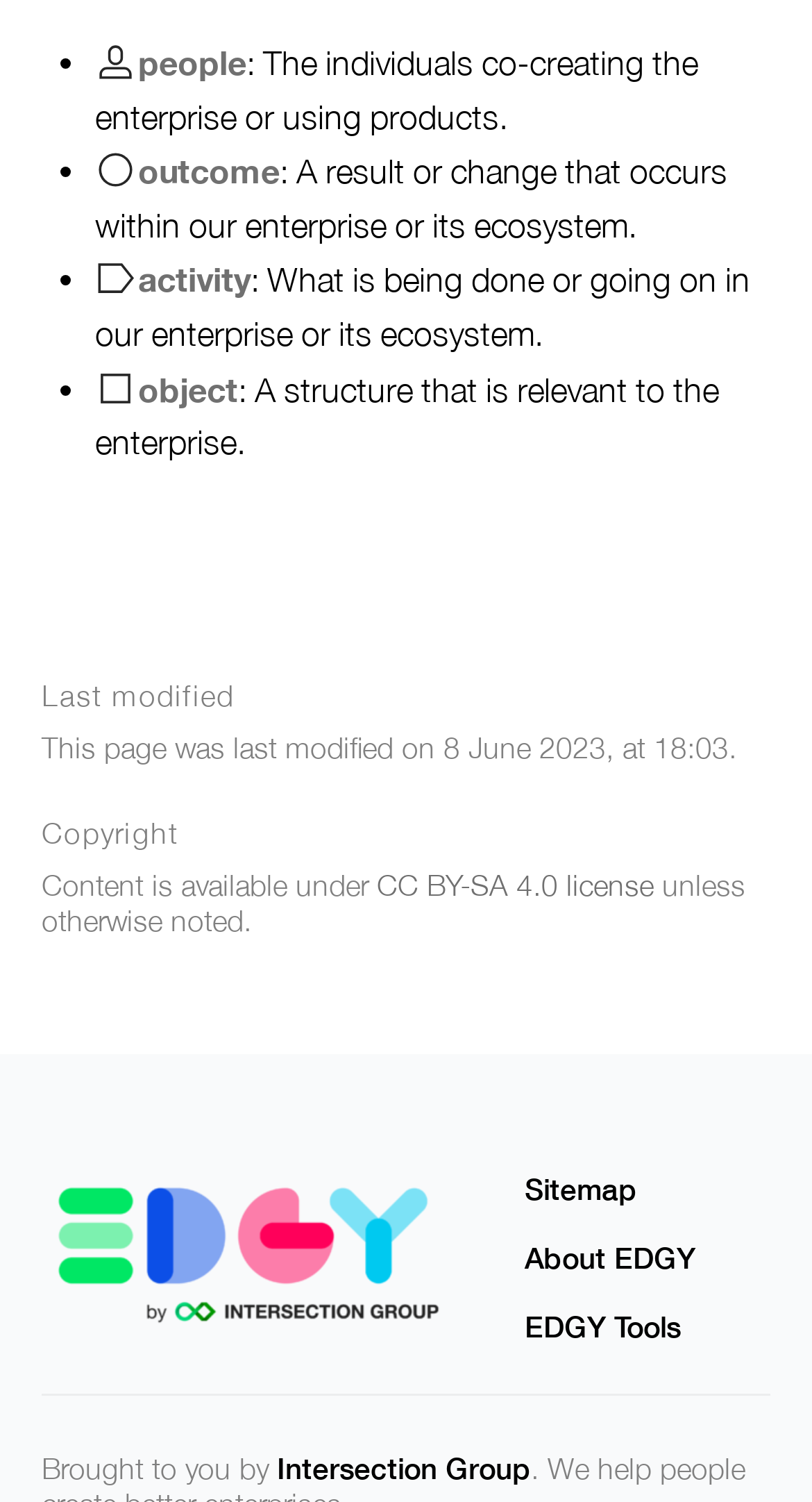What is the name of the image file in the footer section? Based on the screenshot, please respond with a single word or phrase.

EDGY.png